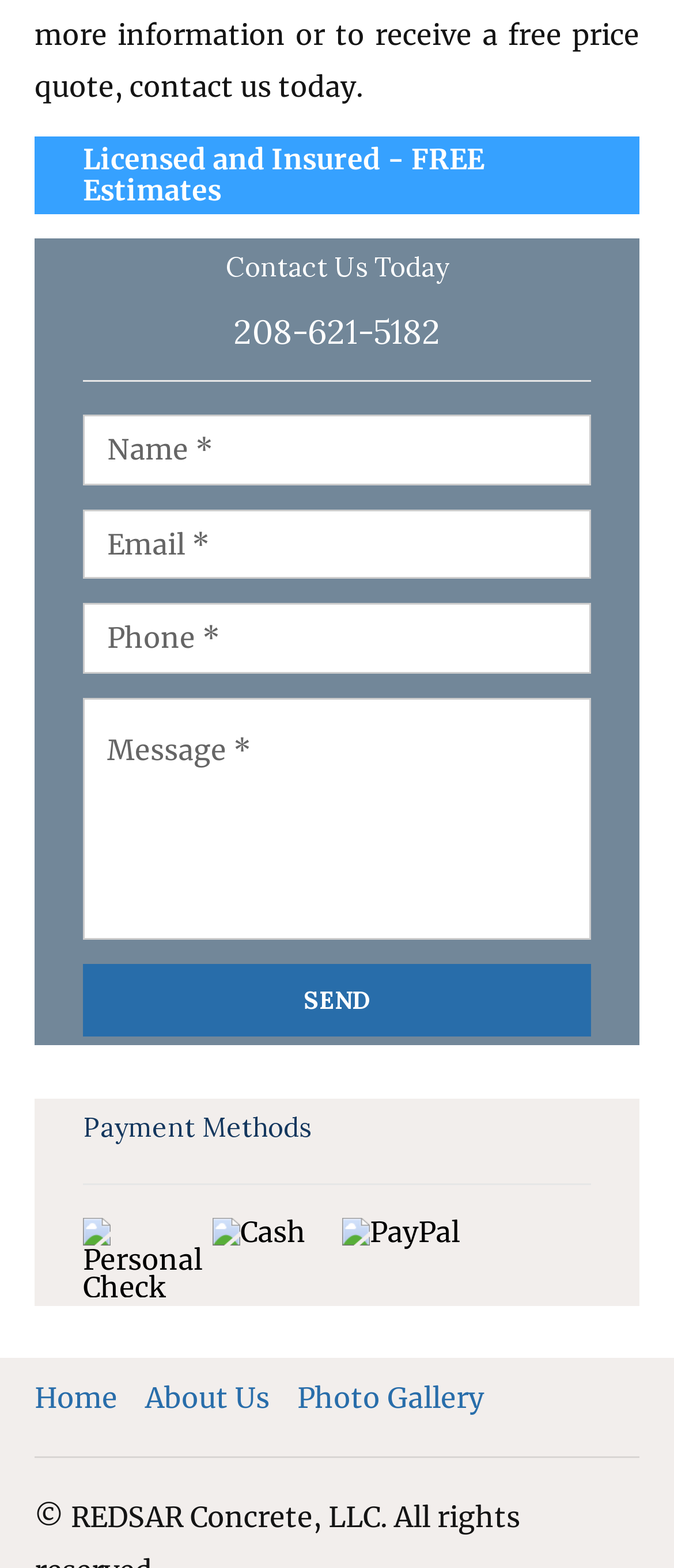Consider the image and give a detailed and elaborate answer to the question: 
What is the purpose of the form?

The form consists of four text input fields: Name, Email, Phone, and Message, and a 'SEND' button. The purpose of the form is to send a message to the contact, as indicated by the 'SEND' button.